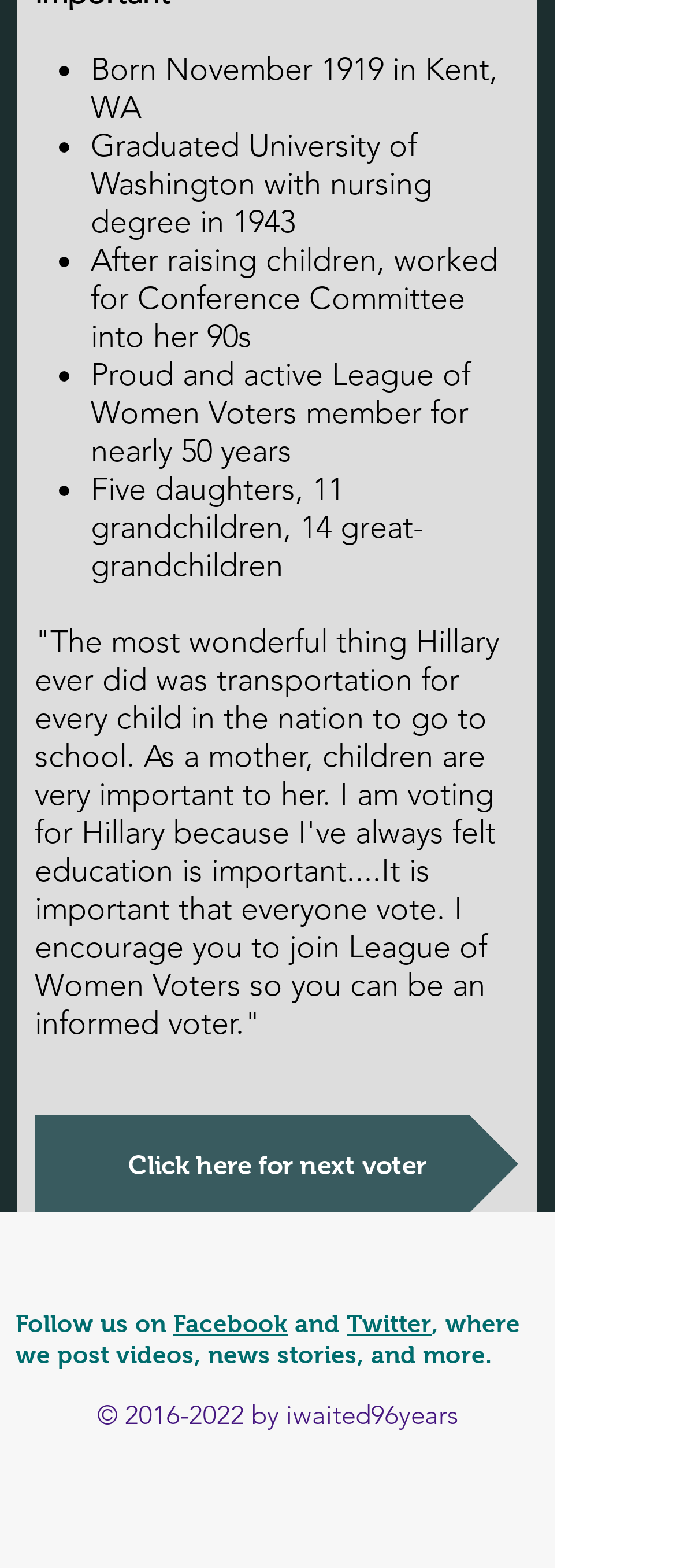Bounding box coordinates are specified in the format (top-left x, top-left y, bottom-right x, bottom-right y). All values are floating point numbers bounded between 0 and 1. Please provide the bounding box coordinate of the region this sentence describes: 2016-2022

[0.185, 0.892, 0.362, 0.913]